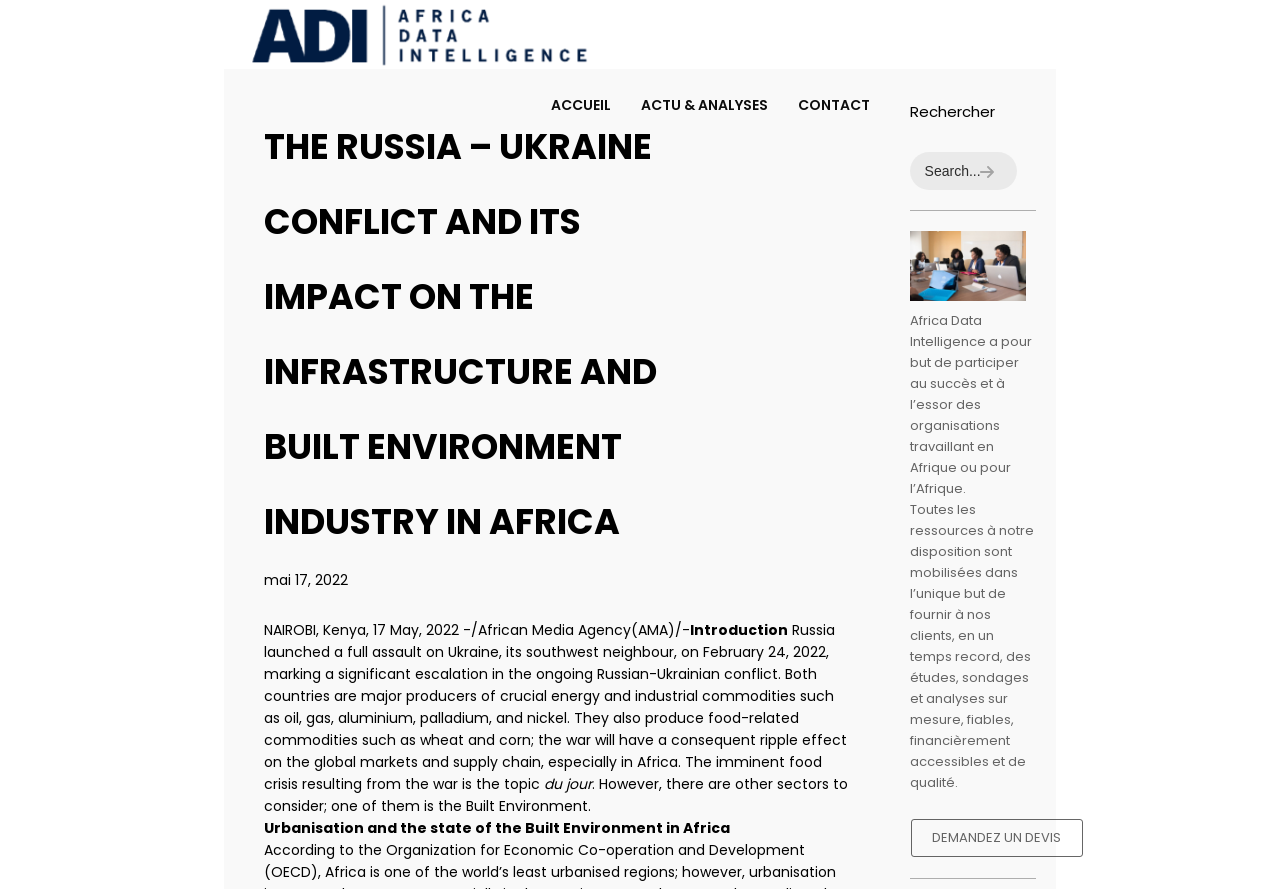What is the focus of the Built Environment sector in Africa?
Provide a detailed answer to the question, using the image to inform your response.

The focus of the Built Environment sector in Africa can be inferred from the text 'Urbanisation and the state of the Built Environment in Africa' which suggests that urbanisation is a key area of focus for this sector.